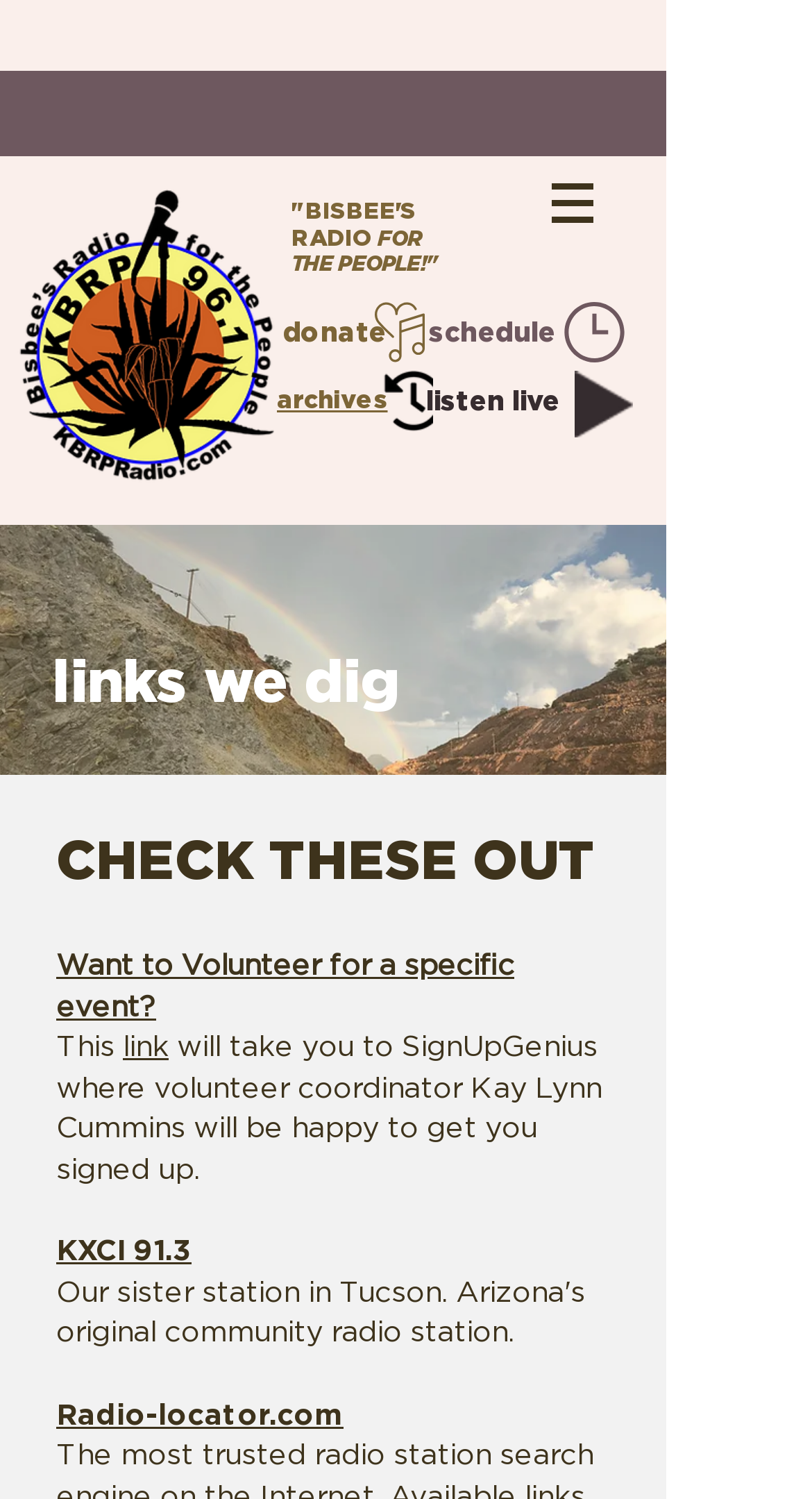Please identify the bounding box coordinates of the clickable area that will fulfill the following instruction: "visit KXCI 91.3". The coordinates should be in the format of four float numbers between 0 and 1, i.e., [left, top, right, bottom].

[0.069, 0.826, 0.236, 0.845]